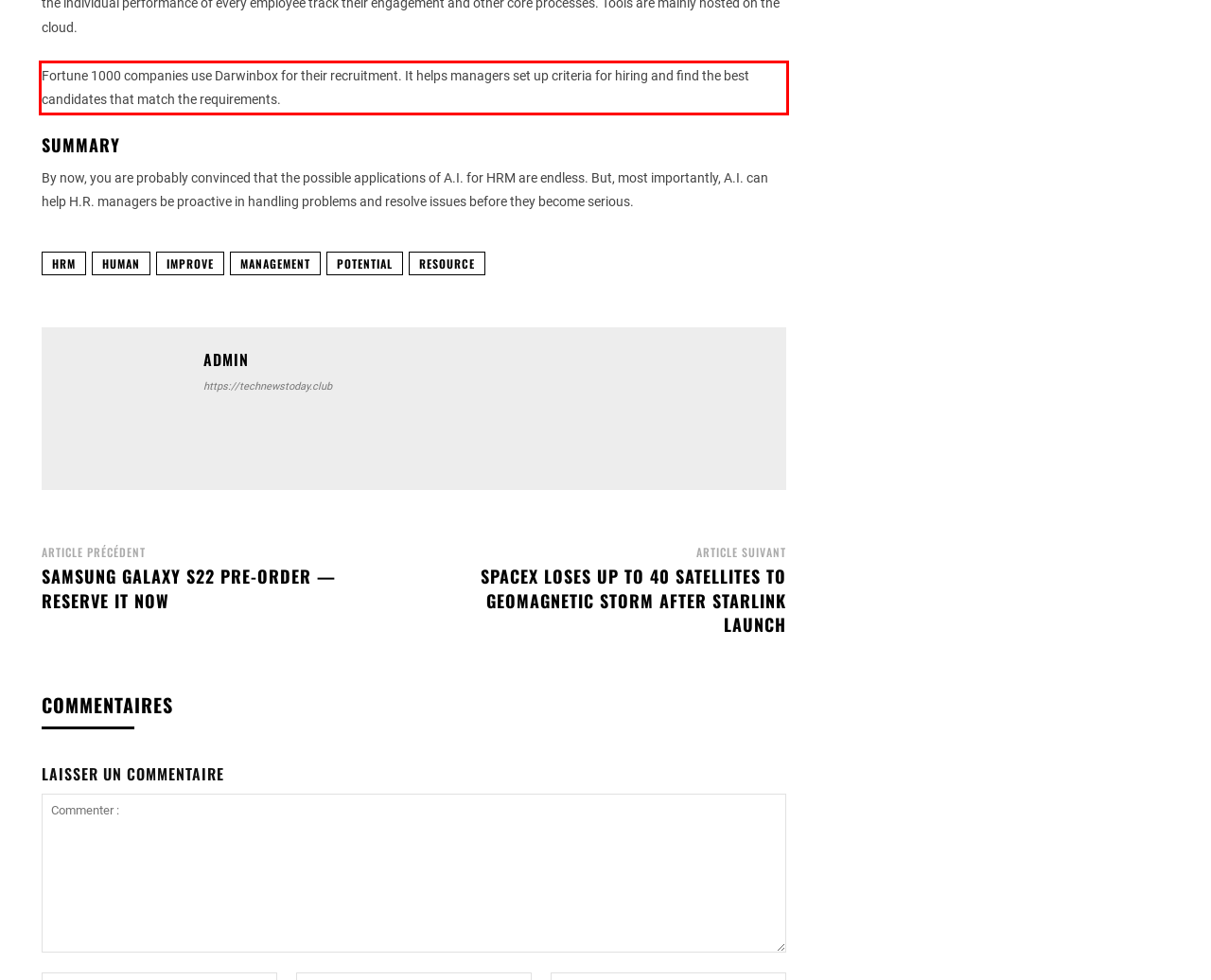Examine the webpage screenshot and use OCR to obtain the text inside the red bounding box.

Fortune 1000 companies use Darwinbox for their recruitment. It helps managers set up criteria for hiring and find the best candidates that match the requirements.